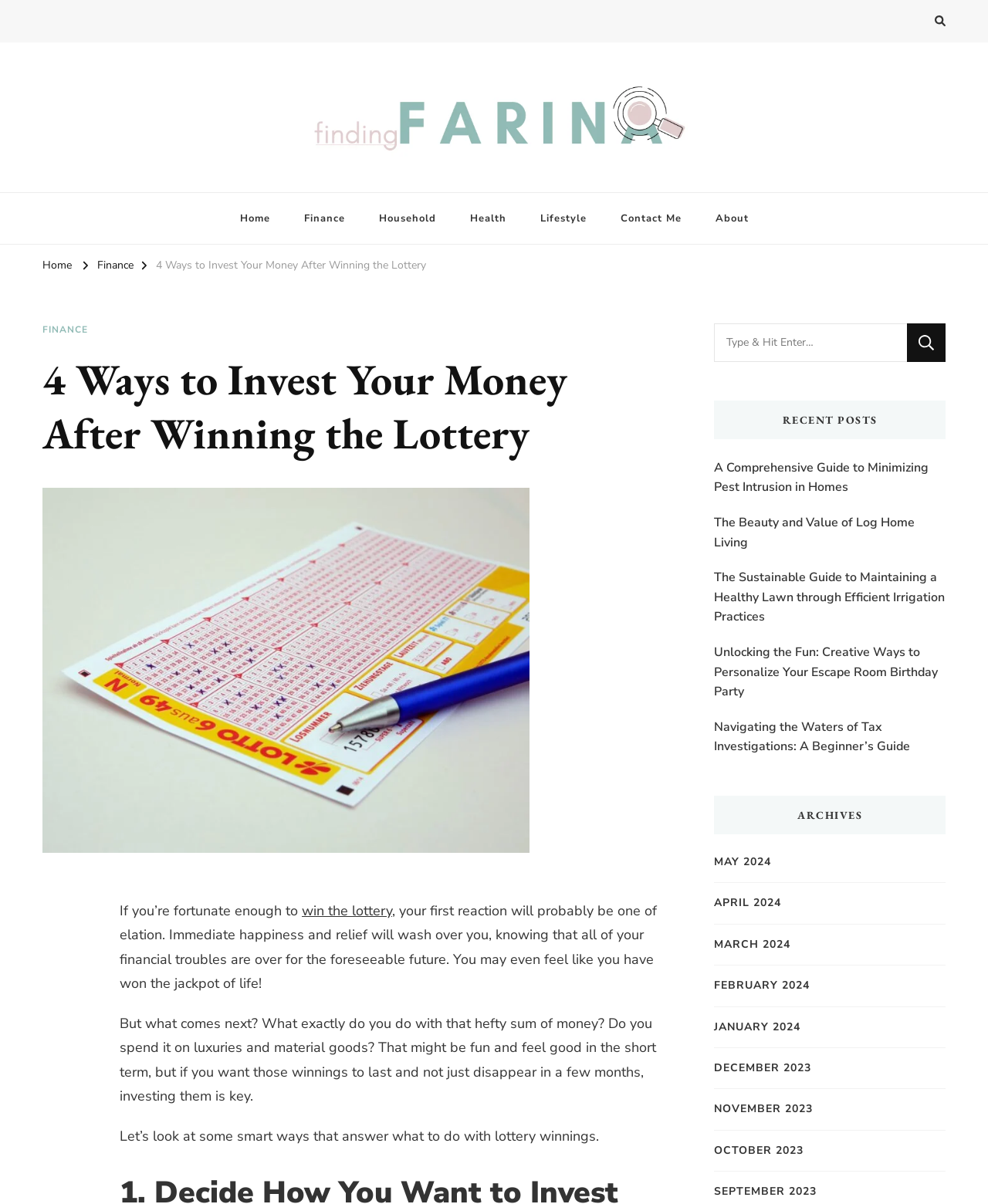What type of posts are listed under 'RECENT POSTS'?
Please respond to the question with as much detail as possible.

The 'RECENT POSTS' section lists several article titles, including 'A Comprehensive Guide to Minimizing Pest Intrusion in Homes', 'The Beauty and Value of Log Home Living', and others, which suggest that the website publishes articles on various lifestyle and finance topics.